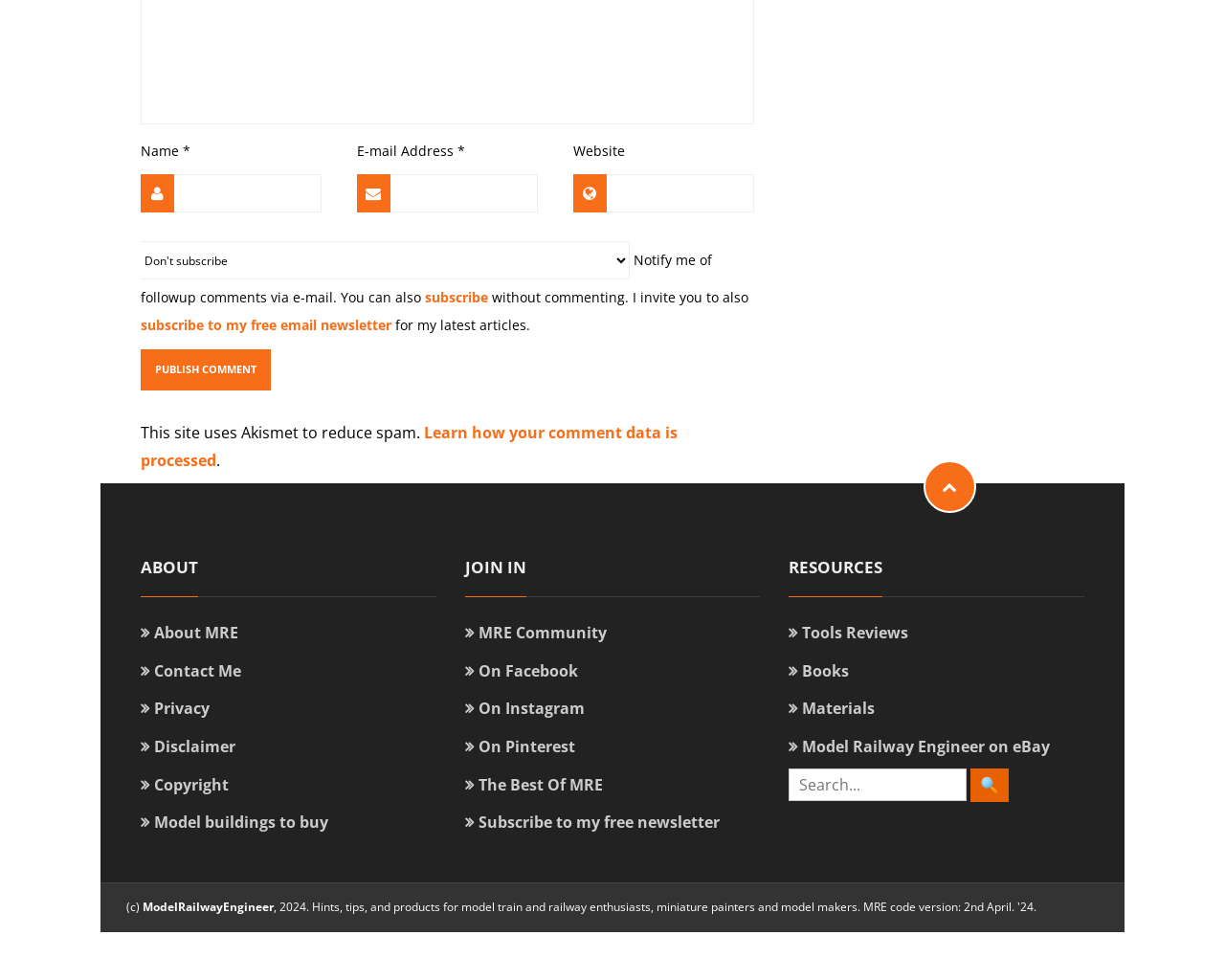Determine the bounding box coordinates of the target area to click to execute the following instruction: "Enter your name."

[0.142, 0.178, 0.263, 0.217]